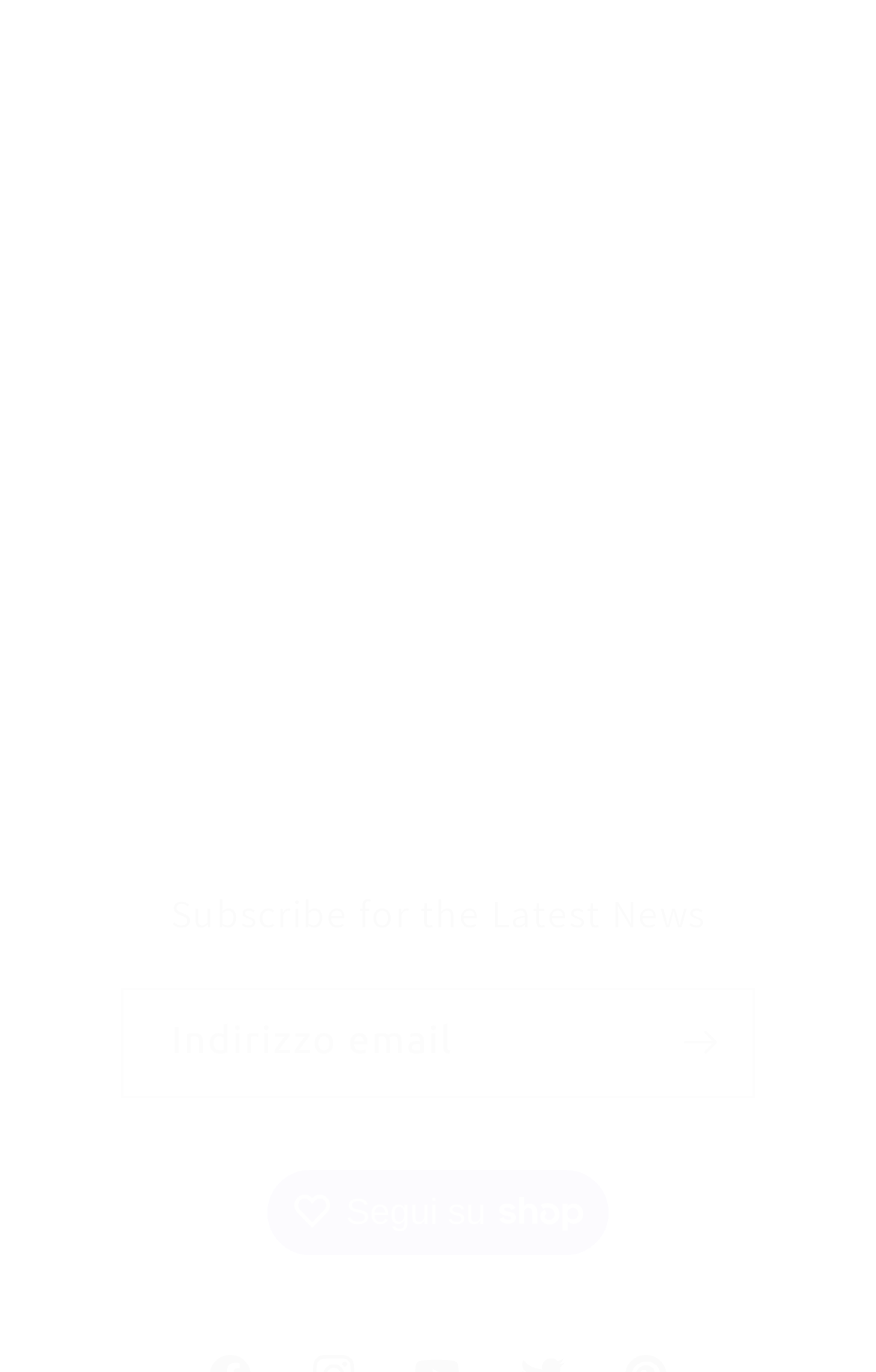Please provide a brief answer to the following inquiry using a single word or phrase:
What is the function of the 'Iscriviti' button?

Subscribe